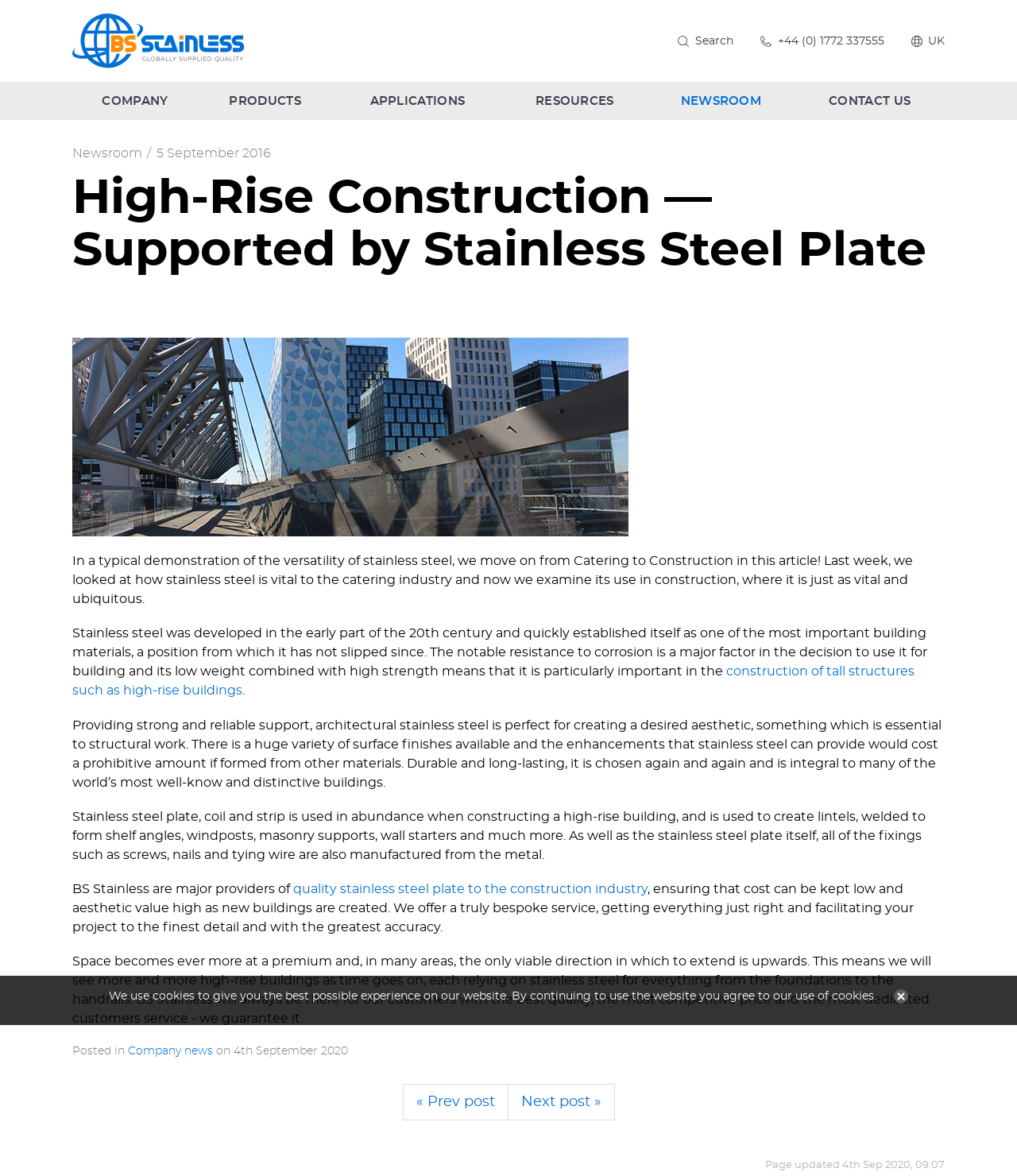Determine the bounding box coordinates of the clickable element necessary to fulfill the instruction: "Click on the 'COMPANY' link". Provide the coordinates as four float numbers within the 0 to 1 range, i.e., [left, top, right, bottom].

[0.071, 0.07, 0.195, 0.102]